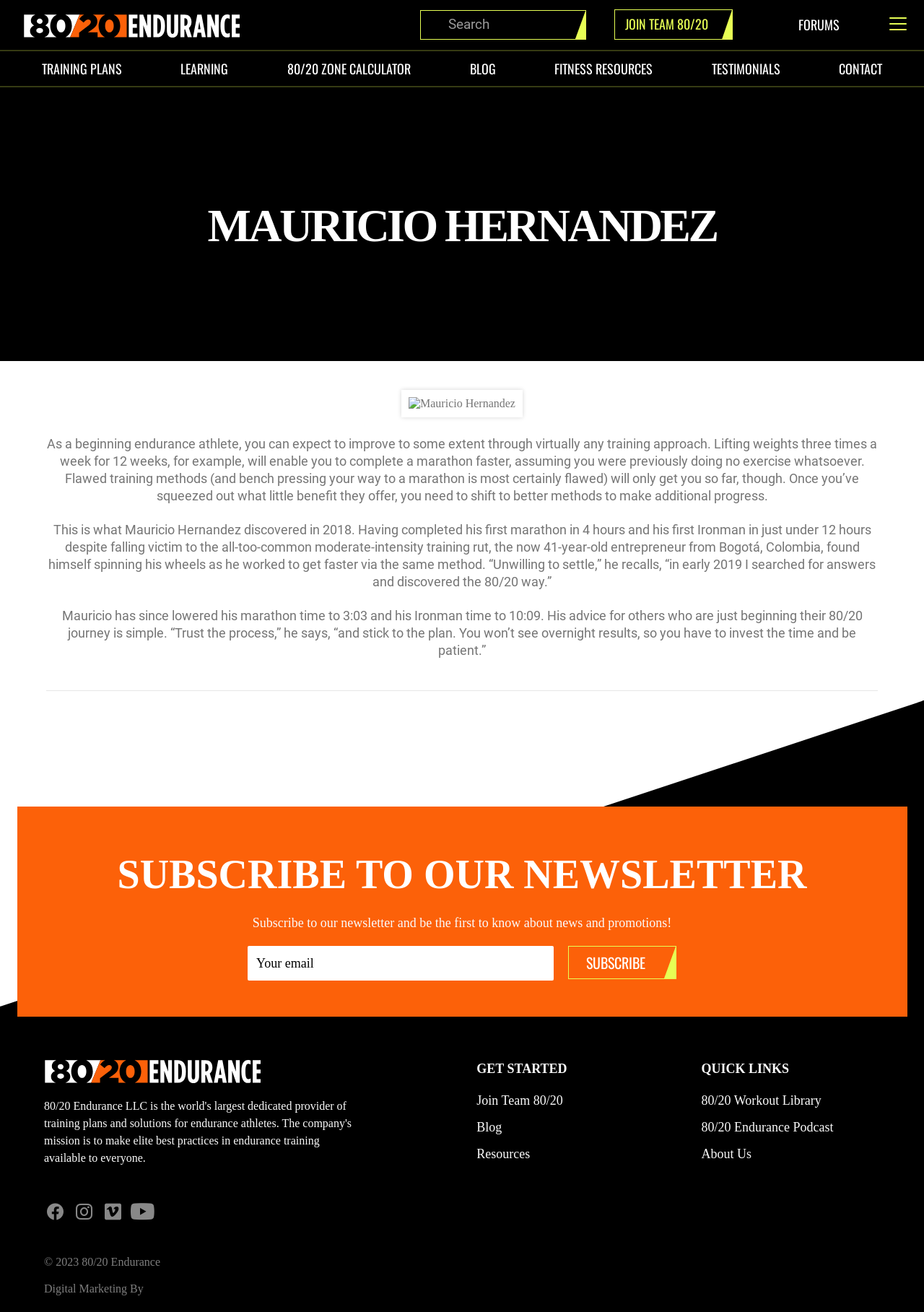From the given element description: "alt="8020 Endurance Logo" title="Group 2"", find the bounding box for the UI element. Provide the coordinates as four float numbers between 0 and 1, in the order [left, top, right, bottom].

[0.025, 0.021, 0.259, 0.03]